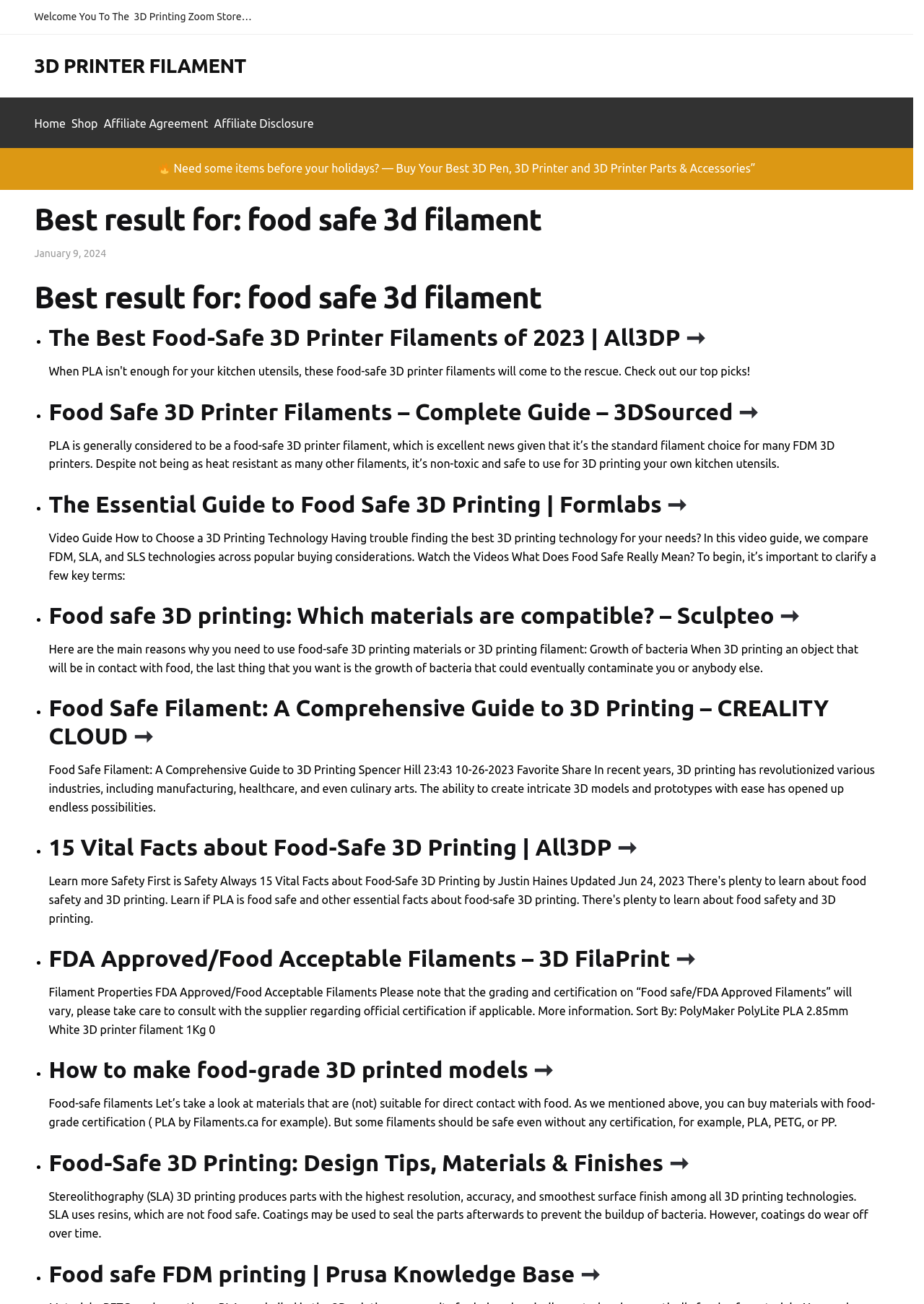Find the bounding box coordinates for the UI element whose description is: "Layer cakes". The coordinates should be four float numbers between 0 and 1, in the format [left, top, right, bottom].

None